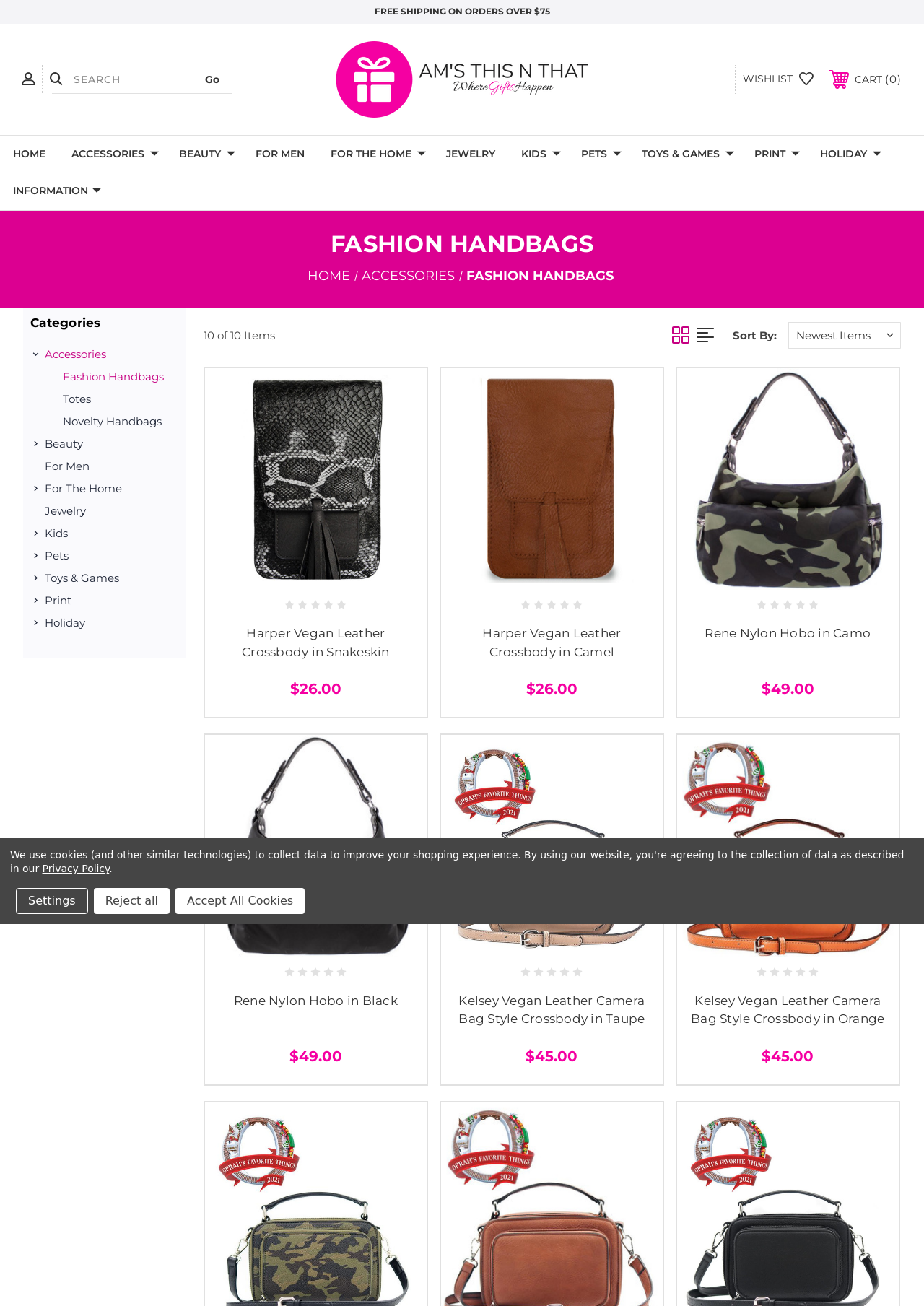Kindly provide the bounding box coordinates of the section you need to click on to fulfill the given instruction: "Sort items by a specific criterion".

[0.793, 0.247, 0.977, 0.267]